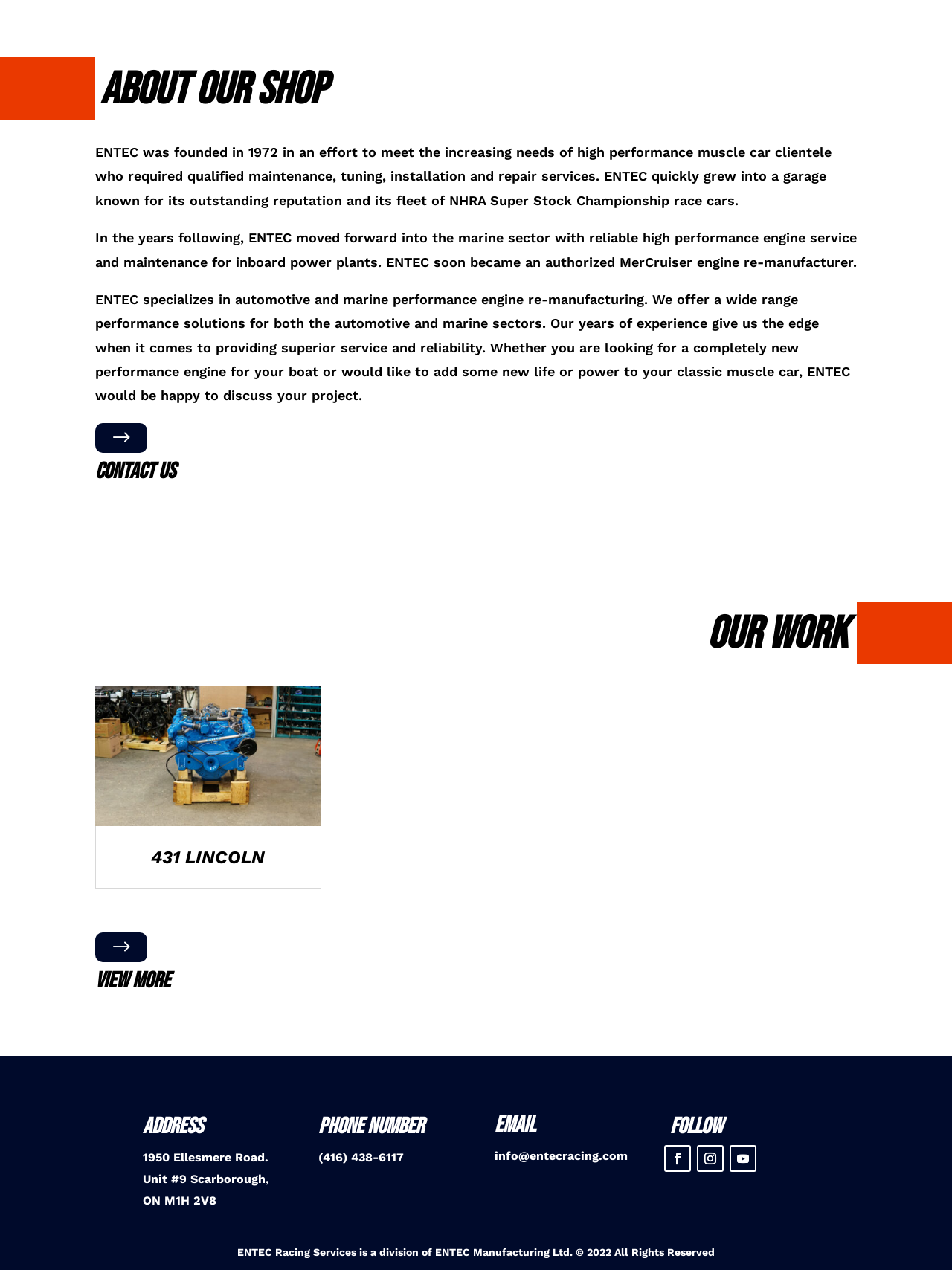What is the phone number of ENTEC?
Based on the image, give a concise answer in the form of a single word or short phrase.

(416) 438-6117